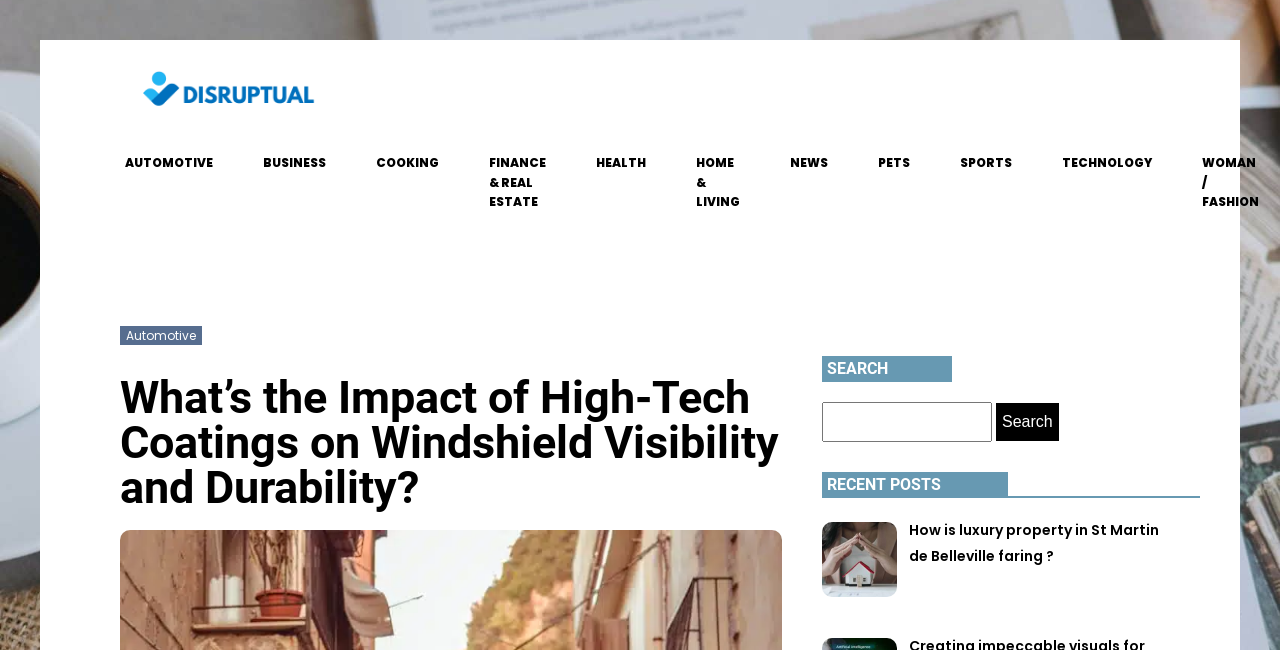What categories are available on this website?
Please provide a detailed and thorough answer to the question.

By examining the links at the top of the webpage, I can see that there are multiple categories available, including AUTOMOTIVE, BUSINESS, COOKING, FINANCE & REAL ESTATE, HEALTH, HOME & LIVING, NEWS, PETS, SPORTS, and TECHNOLOGY.